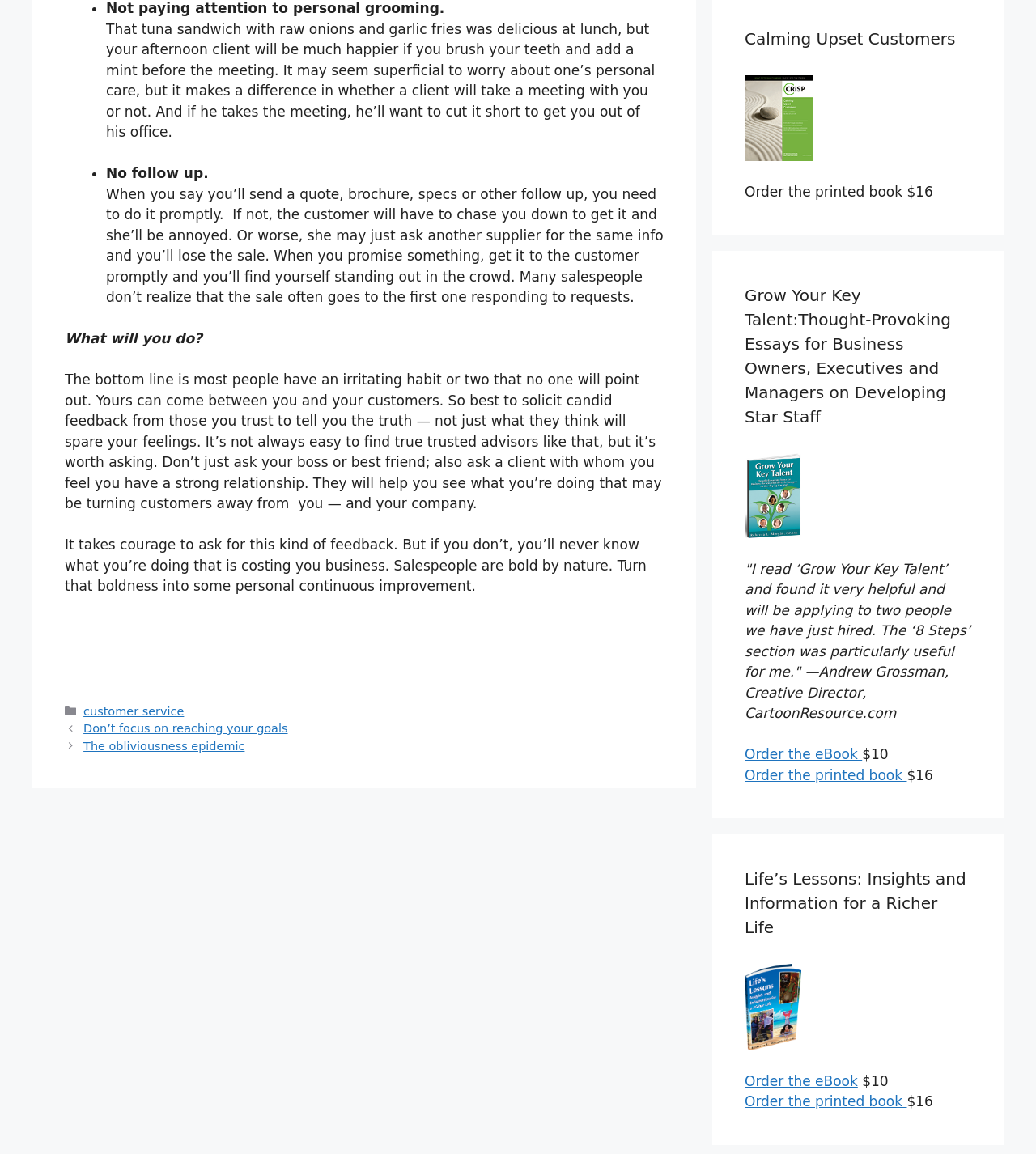What is the topic of the first paragraph of text?
Using the image, respond with a single word or phrase.

Personal grooming